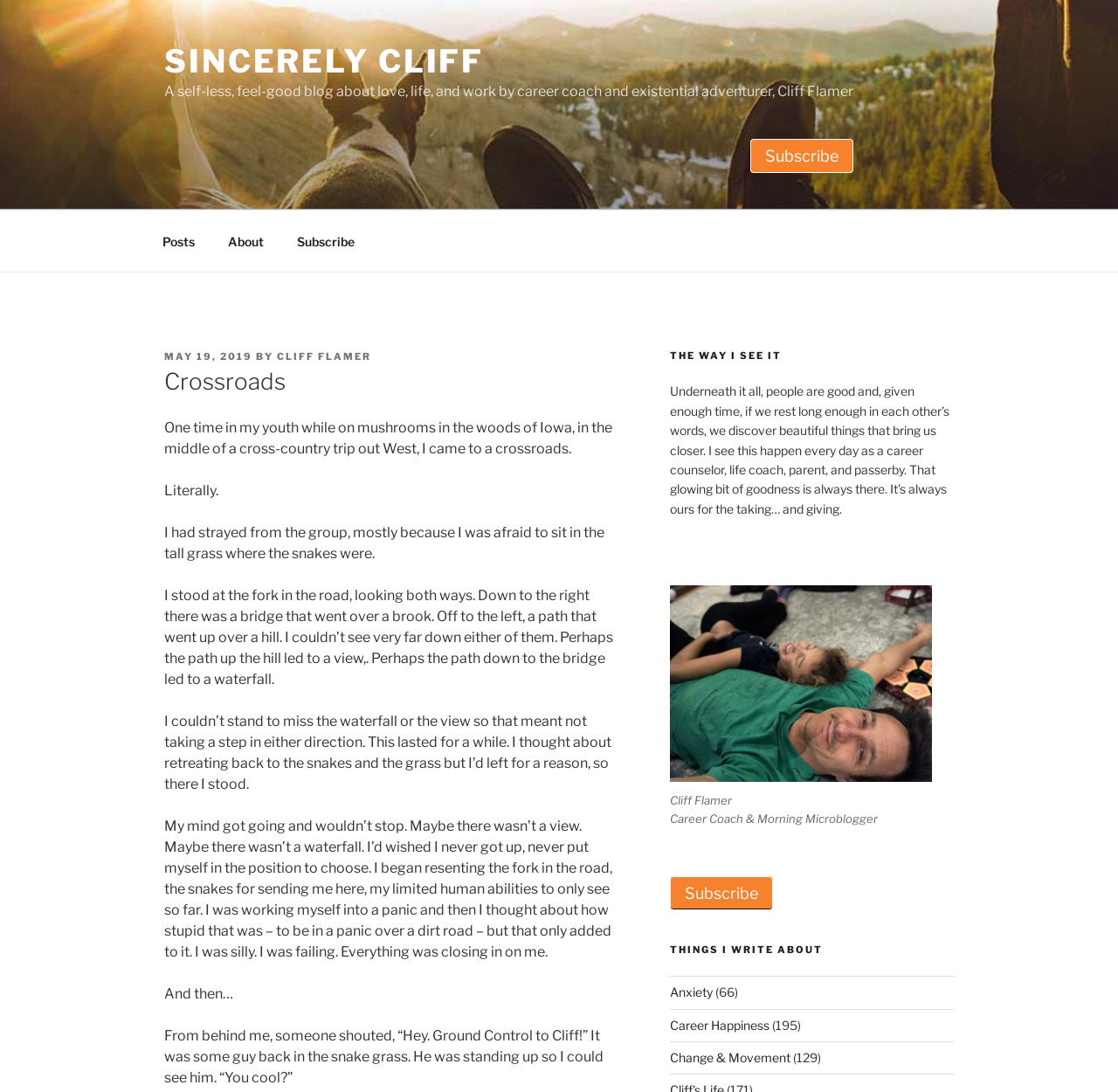Detail the various sections and features of the webpage.

This webpage is a personal blog called "Sincerely Cliff" by Cliff Flamer, a career coach and existential adventurer. At the top of the page, there is a background image, and a link to the blog's title "SINCERELY CLIFF" is positioned near the top left corner. Below the title, a brief description of the blog is provided, stating that it is a self-less, feel-good blog about love, life, and work.

To the right of the title, there is a "Subscribe" link. Below the title and description, a top menu navigation bar is located, containing links to "Posts", "About", and "Subscribe". 

The main content of the page is divided into two sections. The left section contains a blog post titled "Crossroads", which is a personal anecdote about the author's experience with decision-making while on a cross-country trip. The post is written in a conversational tone and is divided into several paragraphs.

On the right side of the page, there is a section titled "THE WAY I SEE IT", which contains a brief passage about the author's philosophy on human goodness. Below this passage, there is a figure with a caption containing the author's name and title, "Career Coach & Morning Microblogger". 

Further down the right side, there is a "Subscribe" link, followed by a section titled "THINGS I WRITE ABOUT", which lists several topics that the author writes about, including "Anxiety", "Career Happiness", and "Change & Movement", along with the number of posts related to each topic.